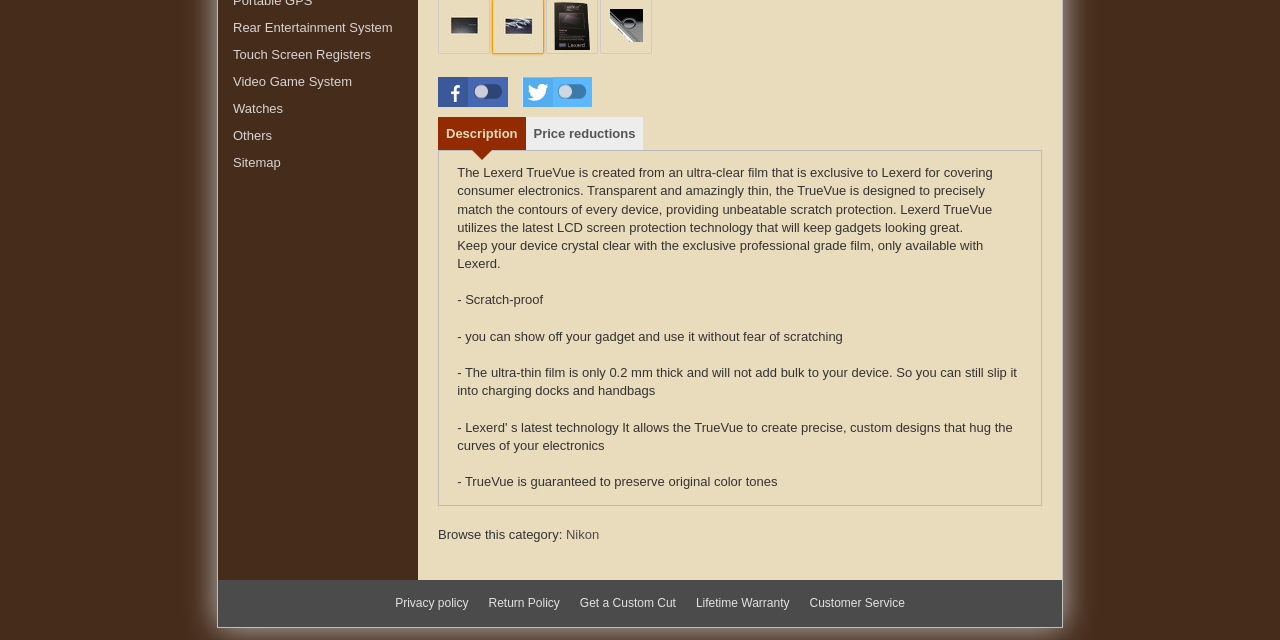Given the following UI element description: "Monitoring and Evaluation", find the bounding box coordinates in the webpage screenshot.

None